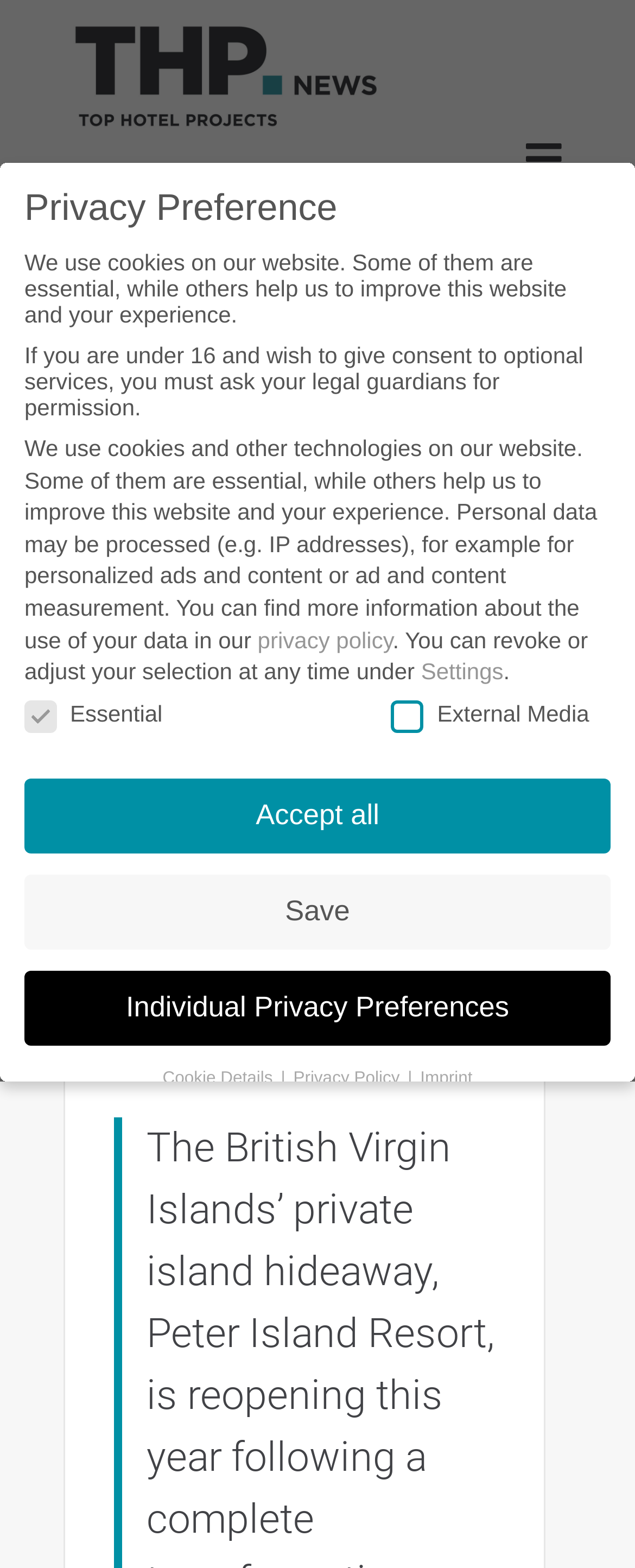Locate the UI element described as follows: "Individual Privacy Preferences". Return the bounding box coordinates as four float numbers between 0 and 1 in the order [left, top, right, bottom].

[0.038, 0.619, 0.962, 0.667]